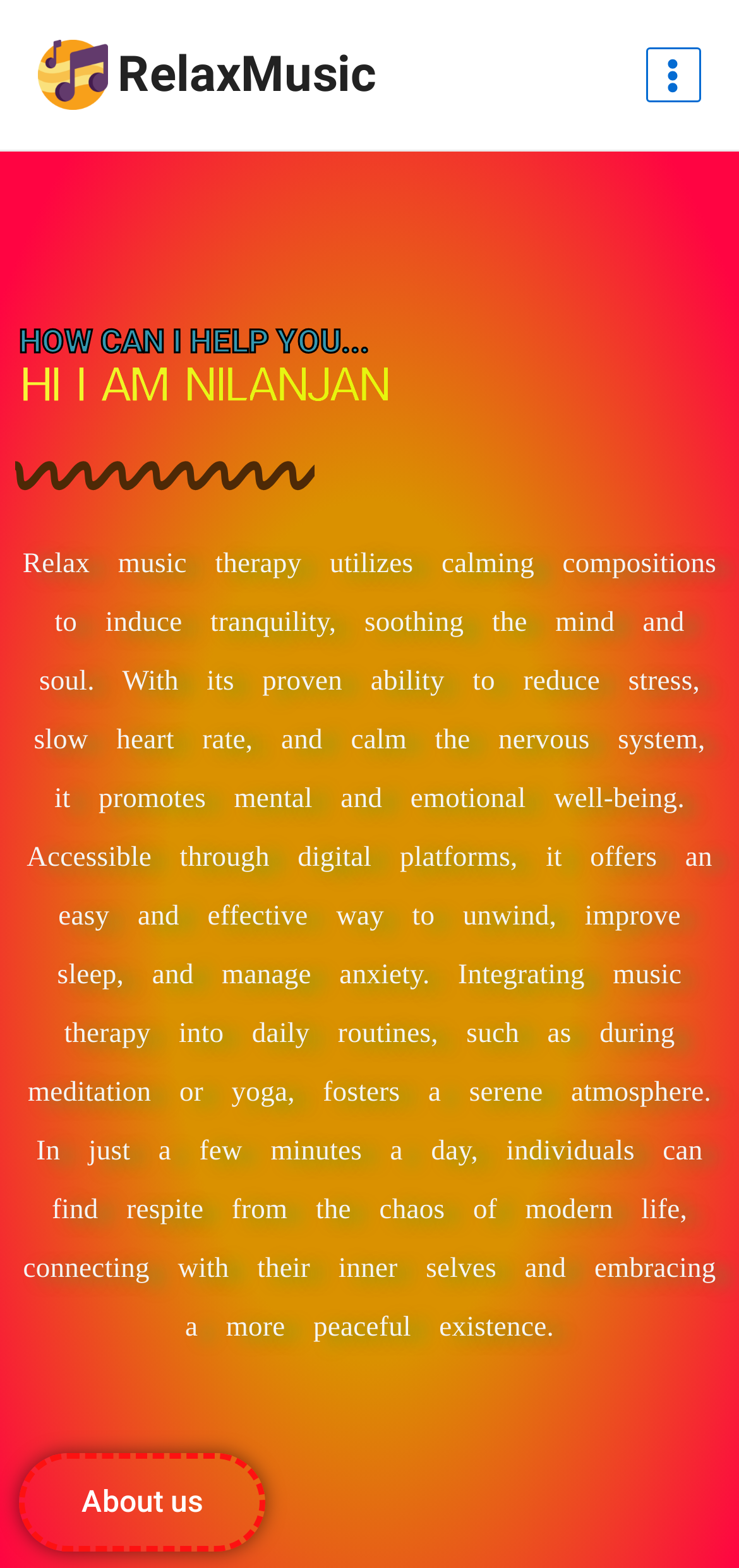Identify the bounding box coordinates of the HTML element based on this description: "About us".

[0.026, 0.927, 0.359, 0.99]